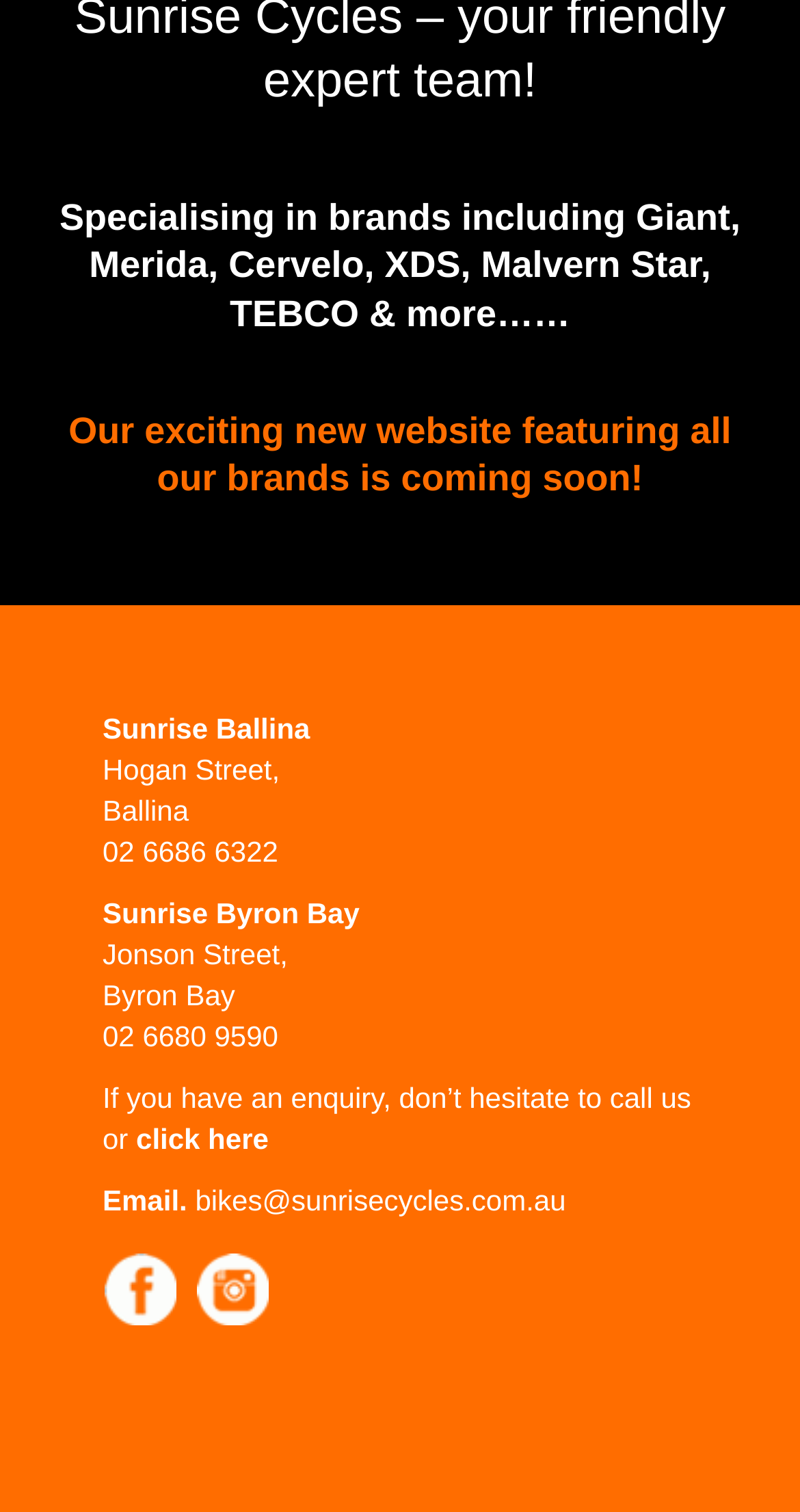Give the bounding box coordinates for this UI element: "click here". The coordinates should be four float numbers between 0 and 1, arranged as [left, top, right, bottom].

[0.17, 0.743, 0.336, 0.764]